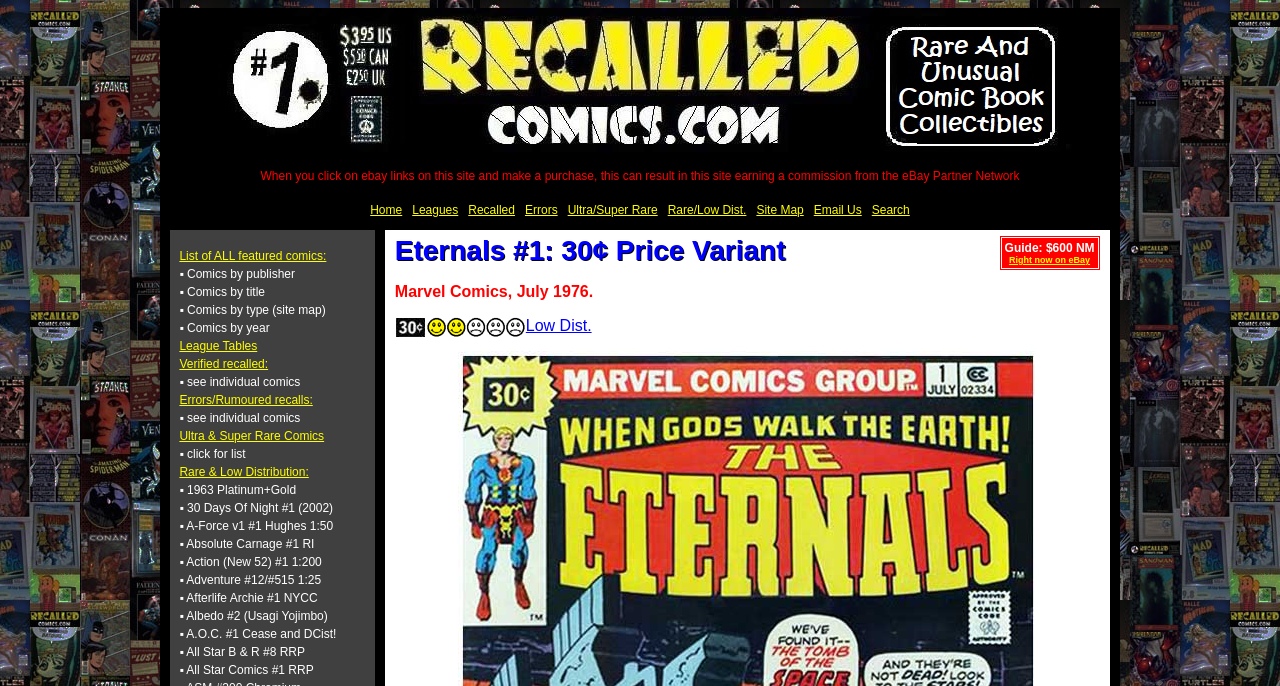Please identify the bounding box coordinates of the region to click in order to complete the task: "Explore the 'Ultra & Super Rare Comics' section". The coordinates must be four float numbers between 0 and 1, specified as [left, top, right, bottom].

[0.14, 0.622, 0.286, 0.646]